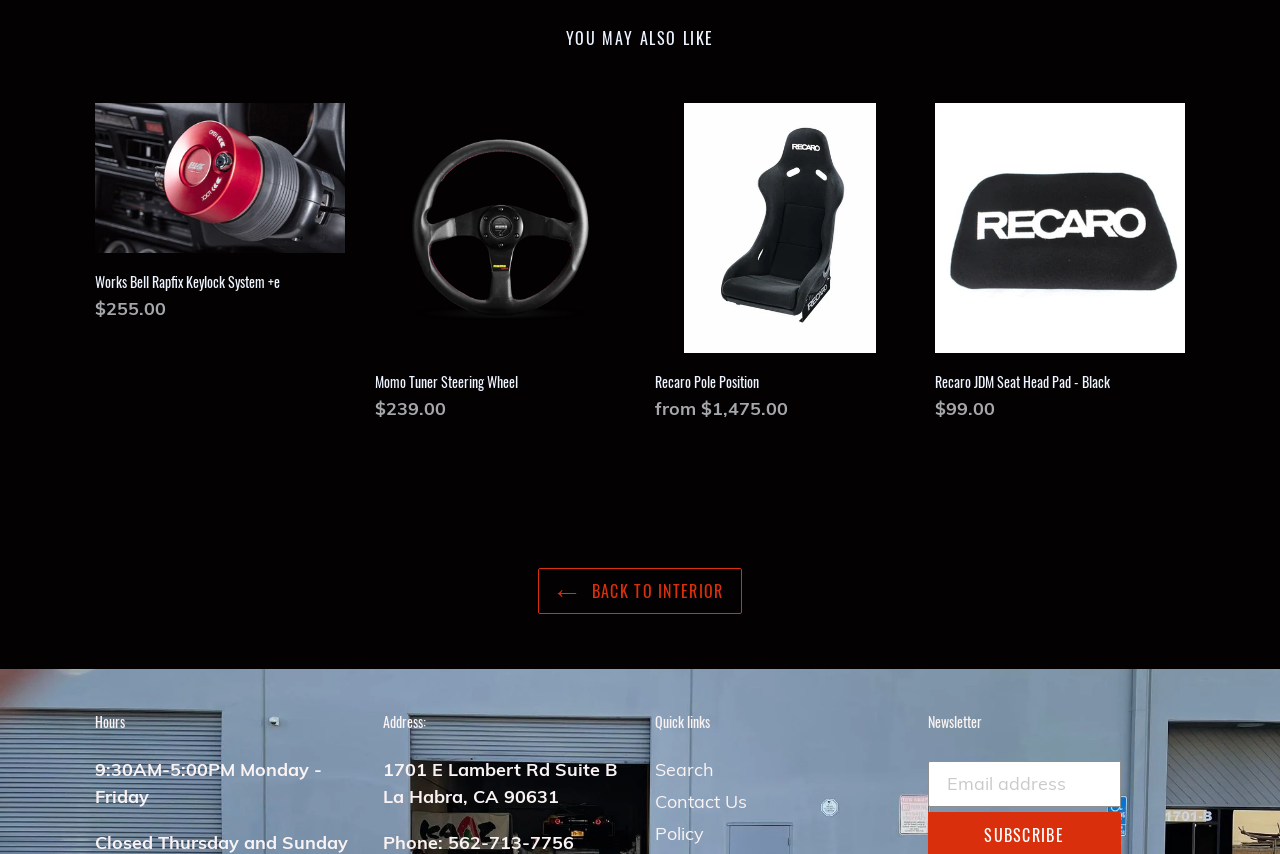What is the address of the store?
Please give a detailed answer to the question using the information shown in the image.

I found the answer by looking at the static text at [0.299, 0.887, 0.482, 0.914], which displays the address of the store.